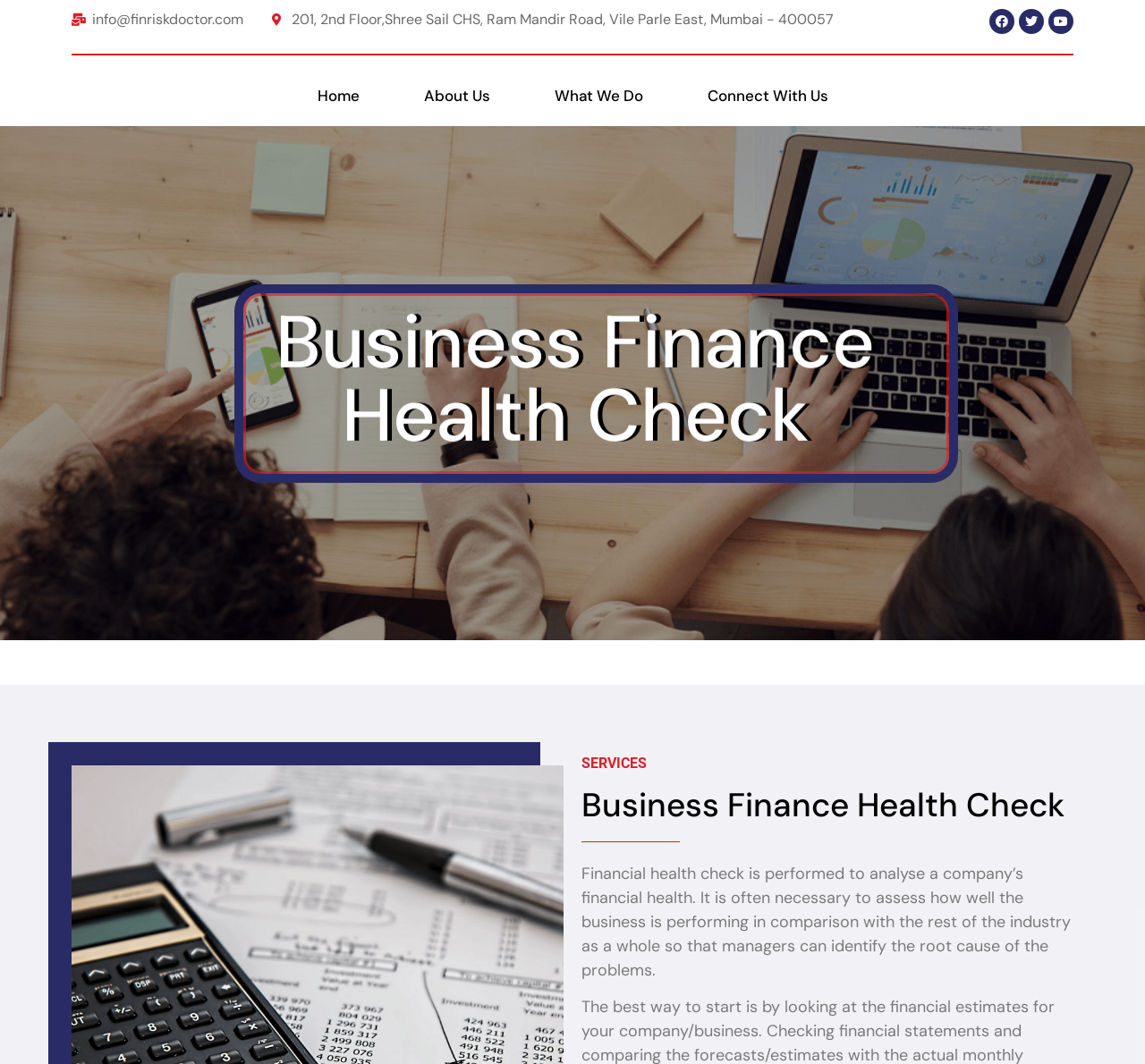Using the details in the image, give a detailed response to the question below:
What is the address of Finriskdoctor?

The address of Finriskdoctor is mentioned at the top of the webpage, which is 201, 2nd Floor, Shree Sail CHS, Ram Mandir Road, Vile Parle East, Mumbai - 400057.